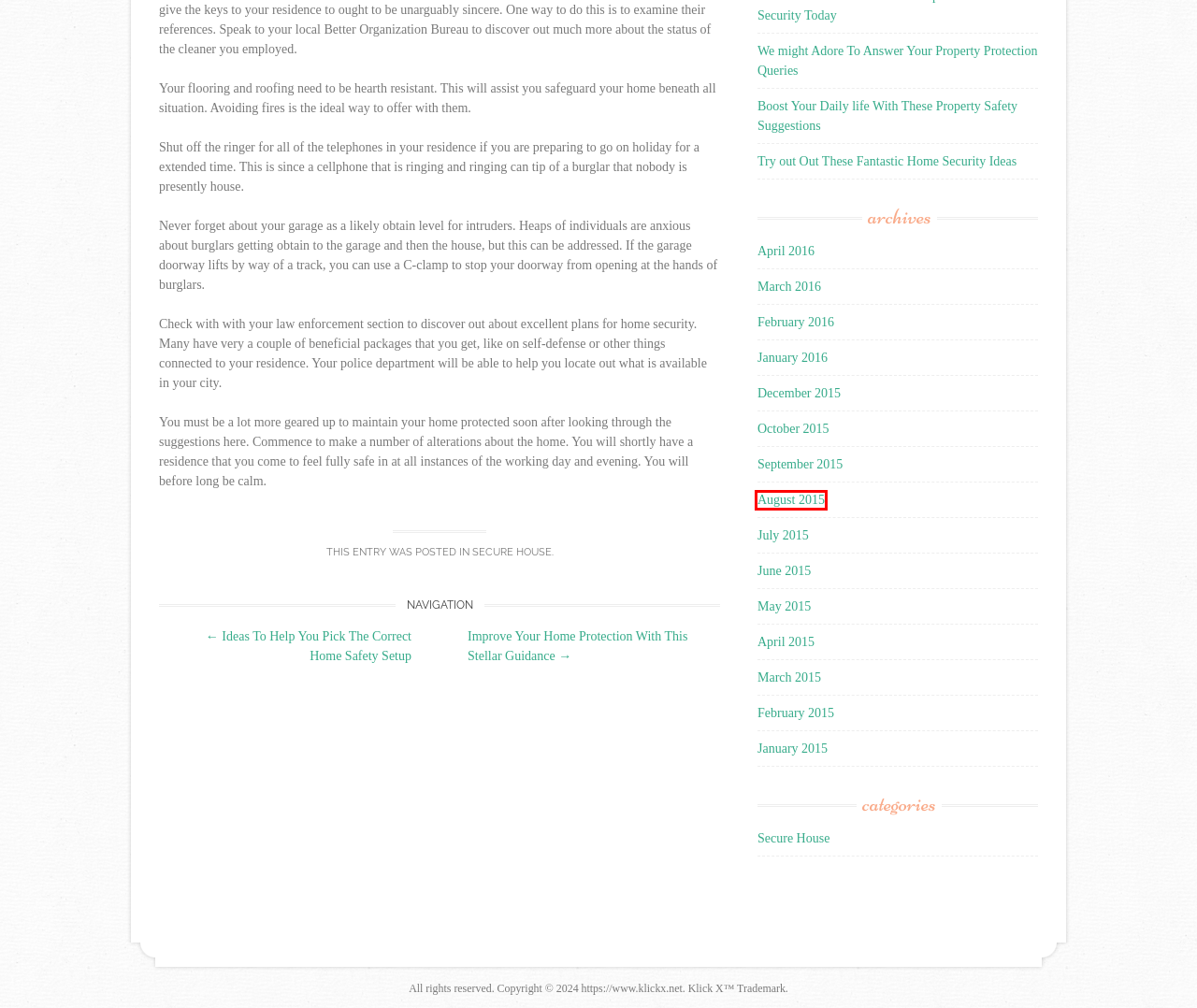Review the webpage screenshot and focus on the UI element within the red bounding box. Select the best-matching webpage description for the new webpage that follows after clicking the highlighted element. Here are the candidates:
A. April | 2016 | Klick X
B. We might Adore To Answer Your Property Protection Queries | Klick X
C. Improve Your Home Protection With This Stellar Guidance | Klick X
D. August | 2015 | Klick X
E. Try out Out These Fantastic Home Security Ideas | Klick X
F. December | 2015 | Klick X
G. July | 2015 | Klick X
H. Ideas To Help You Pick The Correct Home Safety Setup | Klick X

D